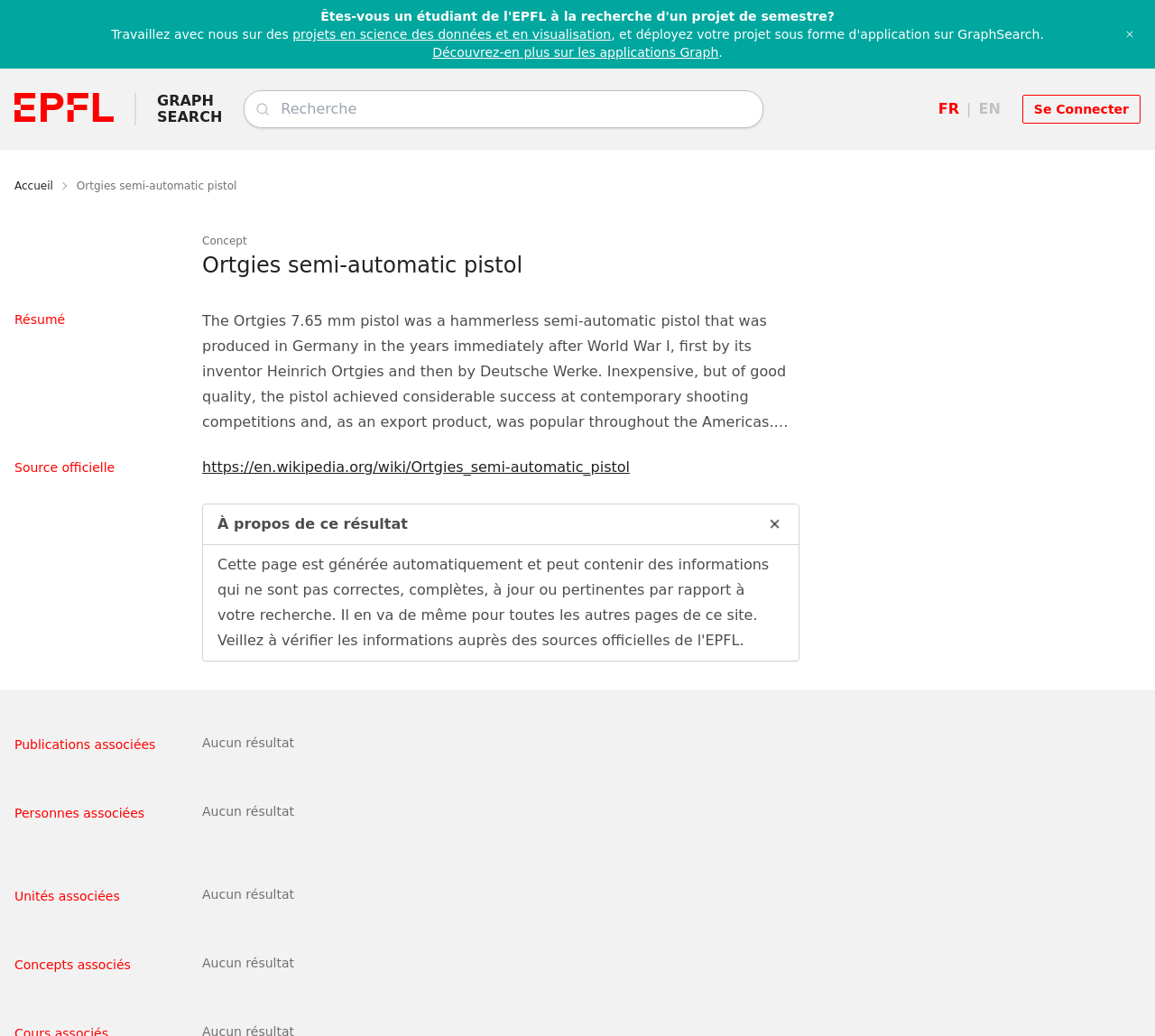What is the source of the information on this webpage?
Use the image to answer the question with a single word or phrase.

Wikipedia